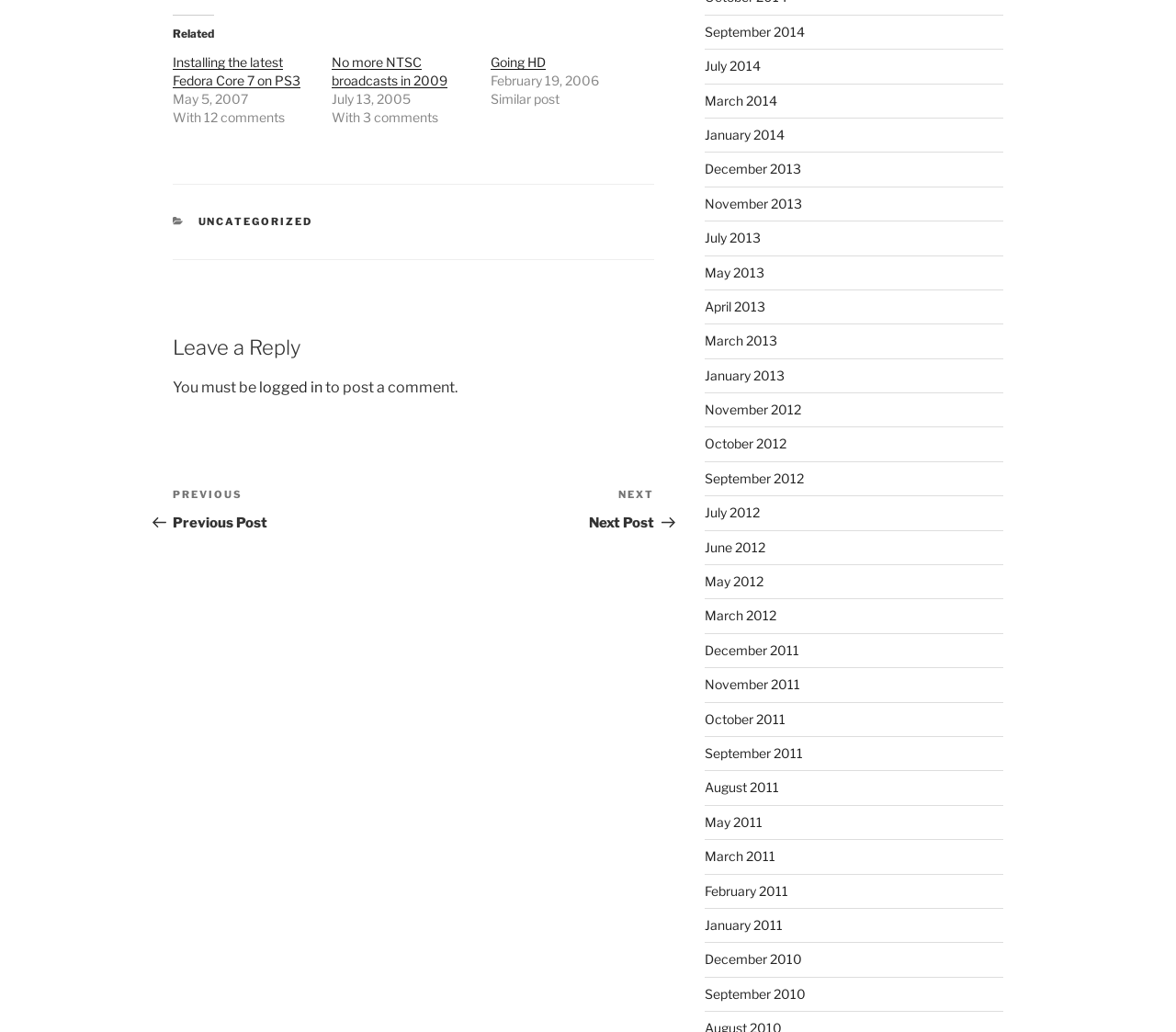Please locate the bounding box coordinates of the element that needs to be clicked to achieve the following instruction: "Log in to post a comment". The coordinates should be four float numbers between 0 and 1, i.e., [left, top, right, bottom].

[0.22, 0.367, 0.274, 0.384]